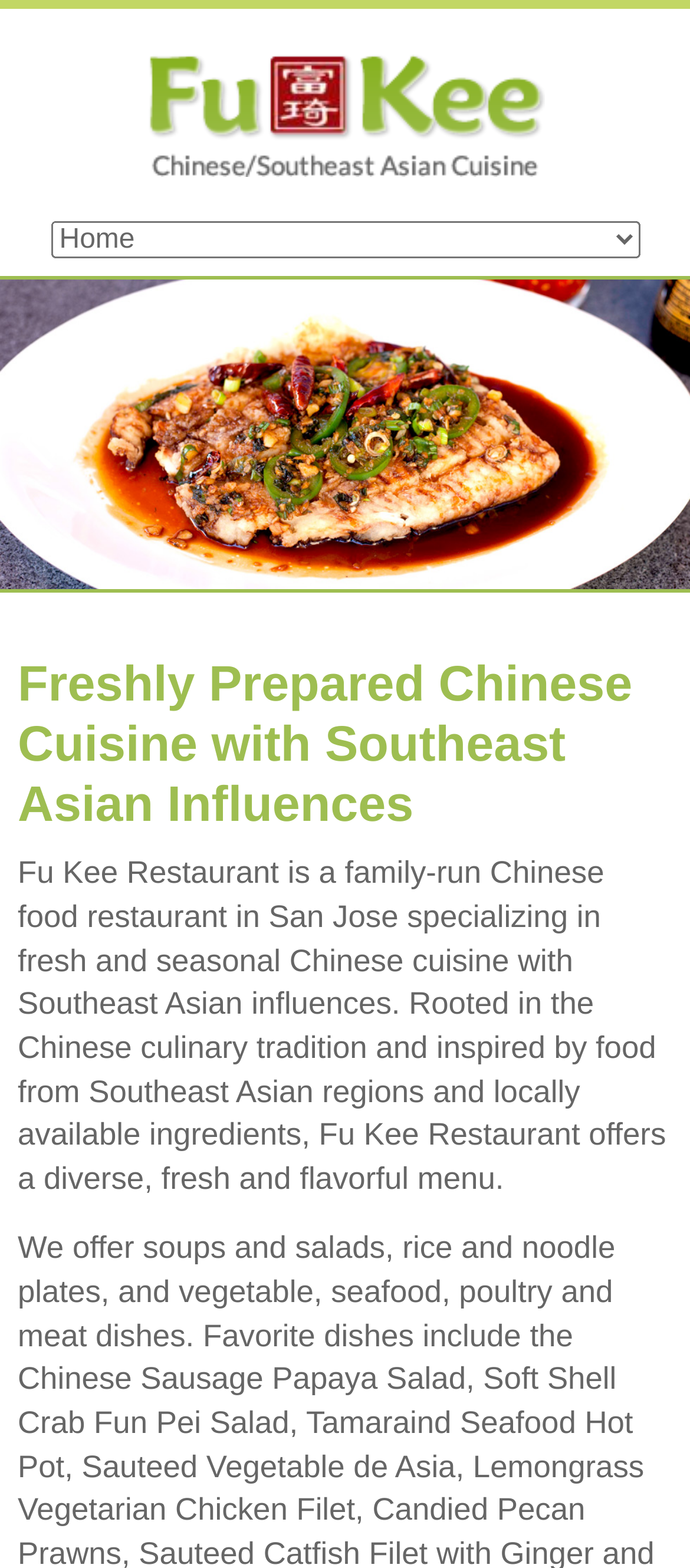Give a complete and precise description of the webpage's appearance.

The webpage is about Fu Kee Restaurant, a family-run Chinese food restaurant in San Jose. At the top, there is a logo of the restaurant, an image with the text "Fu Kee Restaurant" next to a link with the same text. Below the logo, there is a navigation menu, a combobox that can be expanded to show more options.

The main content of the page is divided into two sections. On the left side, there is a large image showcasing a fish dish from the restaurant, taking up most of the vertical space. On the right side, there are navigation links "Prev" and "Next" at the top, followed by a heading that describes the restaurant's cuisine as "Freshly Prepared Chinese Cuisine with Southeast Asian Influences". Below the heading, there is a paragraph of text that provides more information about the restaurant, stating that it is a family-run business that offers a diverse, fresh, and flavorful menu inspired by Chinese culinary traditions and Southeast Asian regions.

Overall, the webpage is focused on showcasing the restaurant's identity and cuisine, with a prominent image and descriptive text that highlights its unique features.